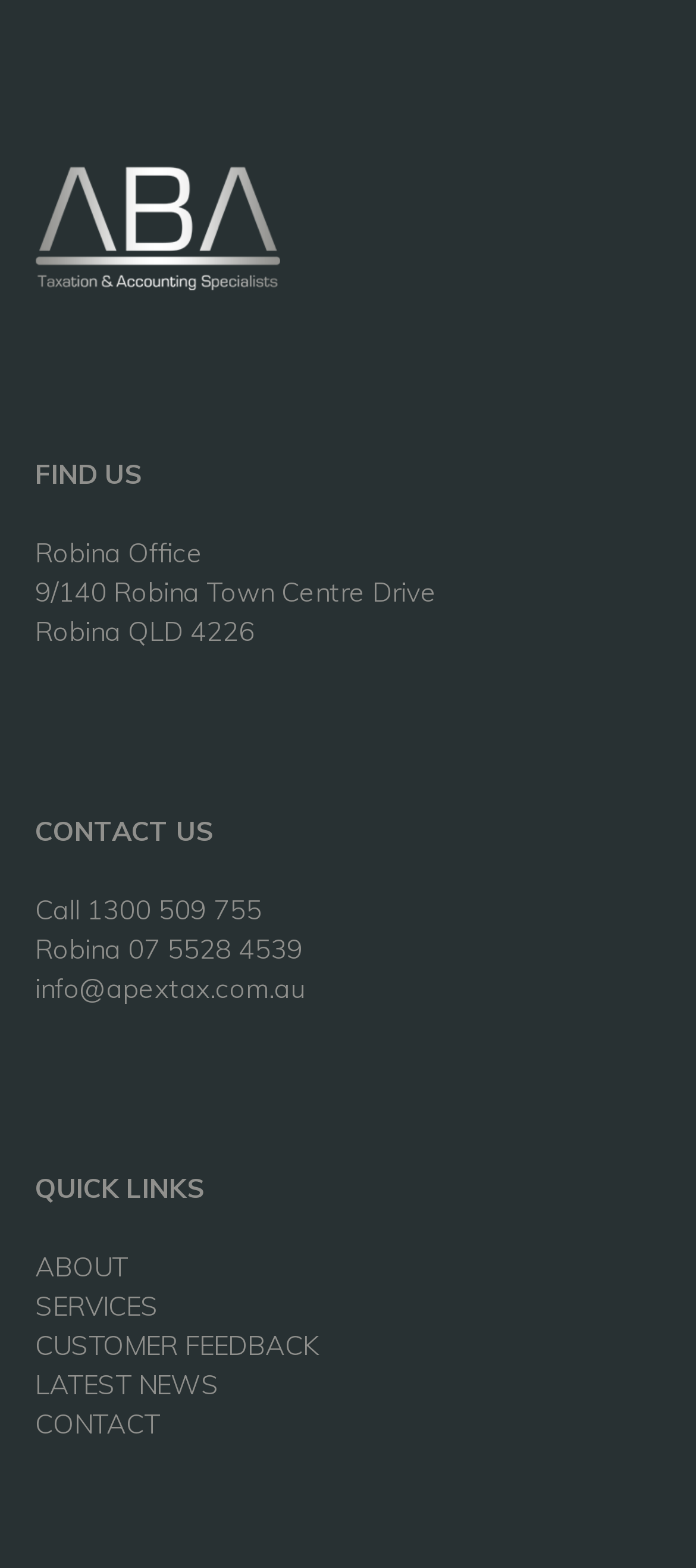Identify the bounding box of the HTML element described as: "ABOUT".

[0.05, 0.797, 0.183, 0.819]